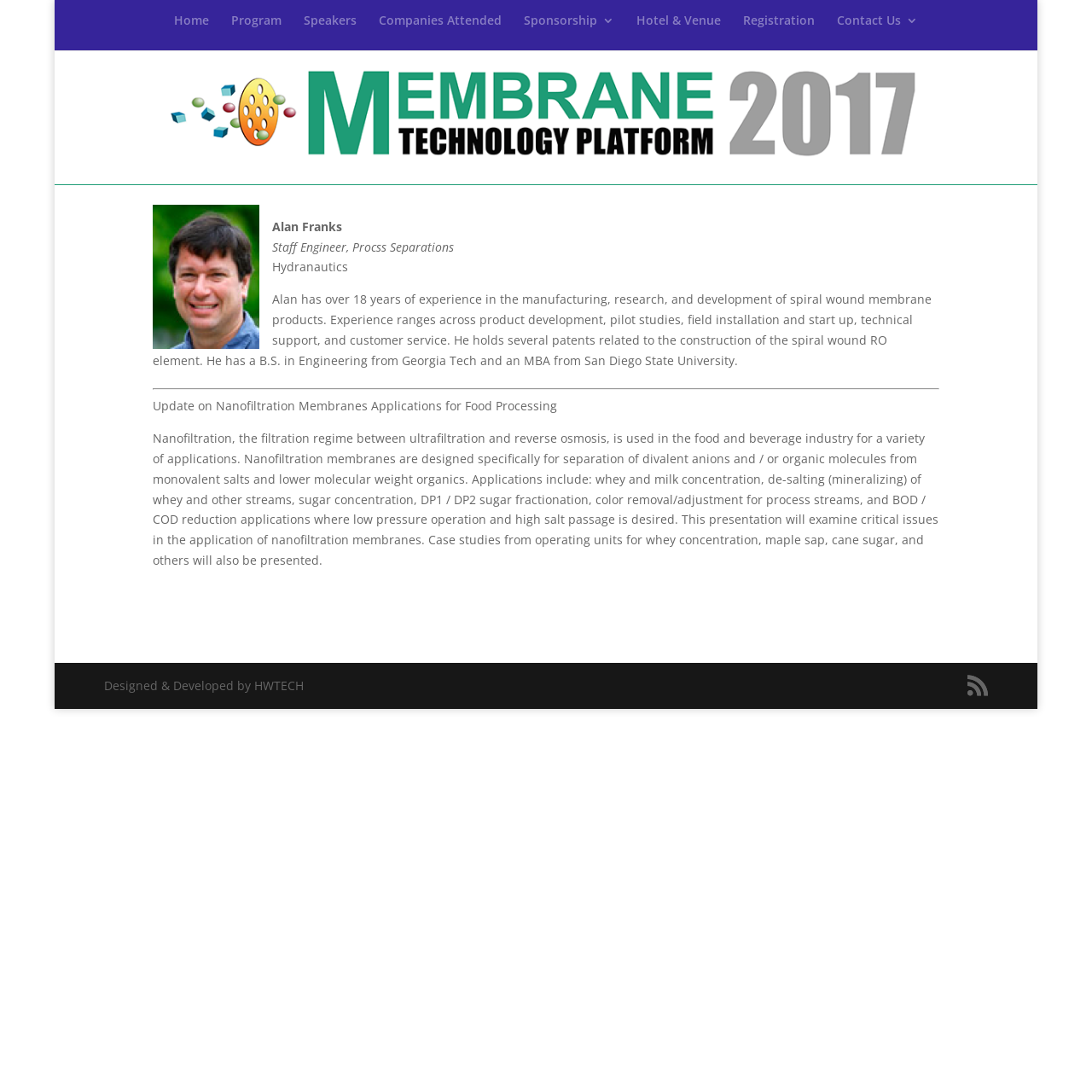Answer in one word or a short phrase: 
Who developed the webpage?

HWTECH